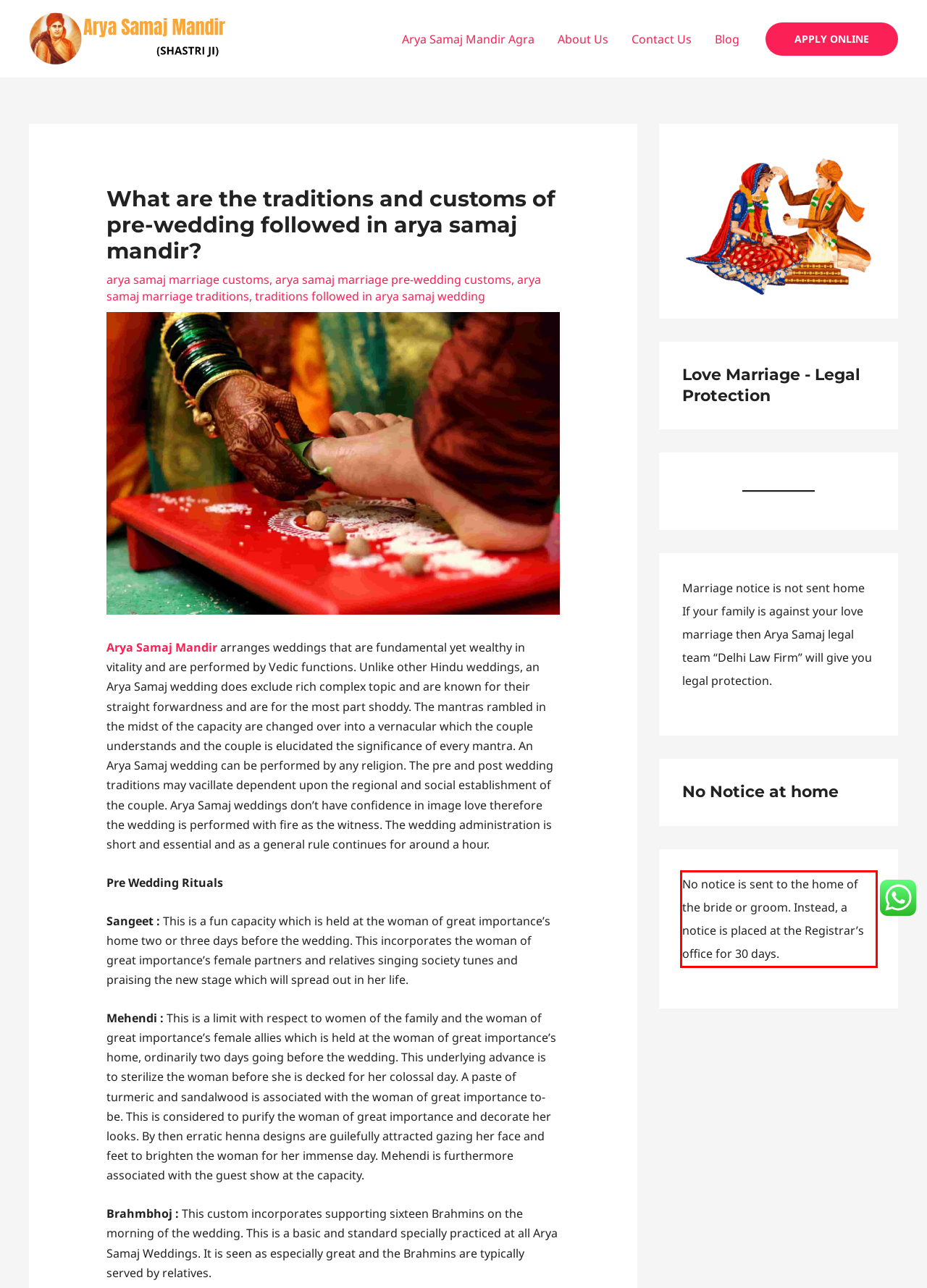Review the screenshot of the webpage and recognize the text inside the red rectangle bounding box. Provide the extracted text content.

No notice is sent to the home of the bride or groom. Instead, a notice is placed at the Registrar’s office for 30 days.